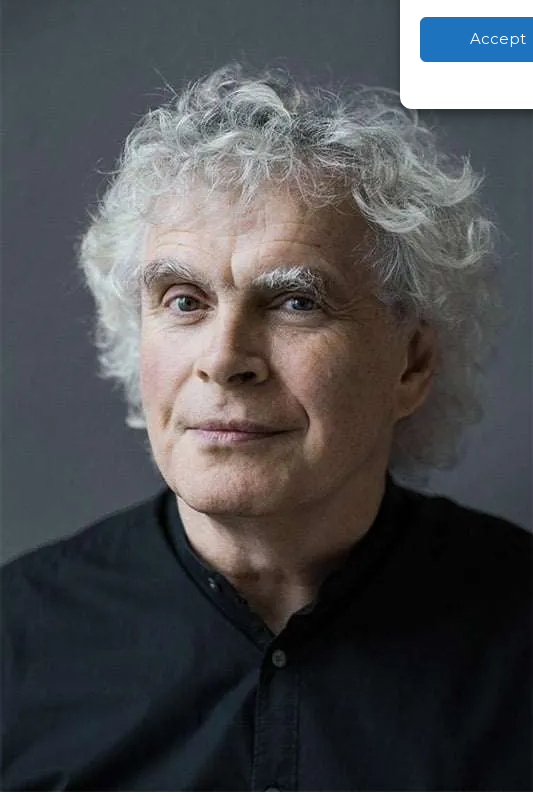Offer a detailed caption for the image presented.

This image features Sir Simon Rattle, a prominent conductor, known for his significant contributions to classical music. He is depicted with his distinctive curly, silver hair and an engaging expression, exuding a sense of warmth and wisdom. Dressed in black, Rattle's appearance is refined and professional, complementing his esteemed position in the world of orchestral music. The backdrop is a soft gray that enhances his features while conveying a serene ambiance. This photograph was captured by Oliver Helbig, highlighting Rattle's enduring influence, particularly regarding his interpretation of Mahler's works, notably the Tenth Symphony, which he has passionately championed throughout his career.